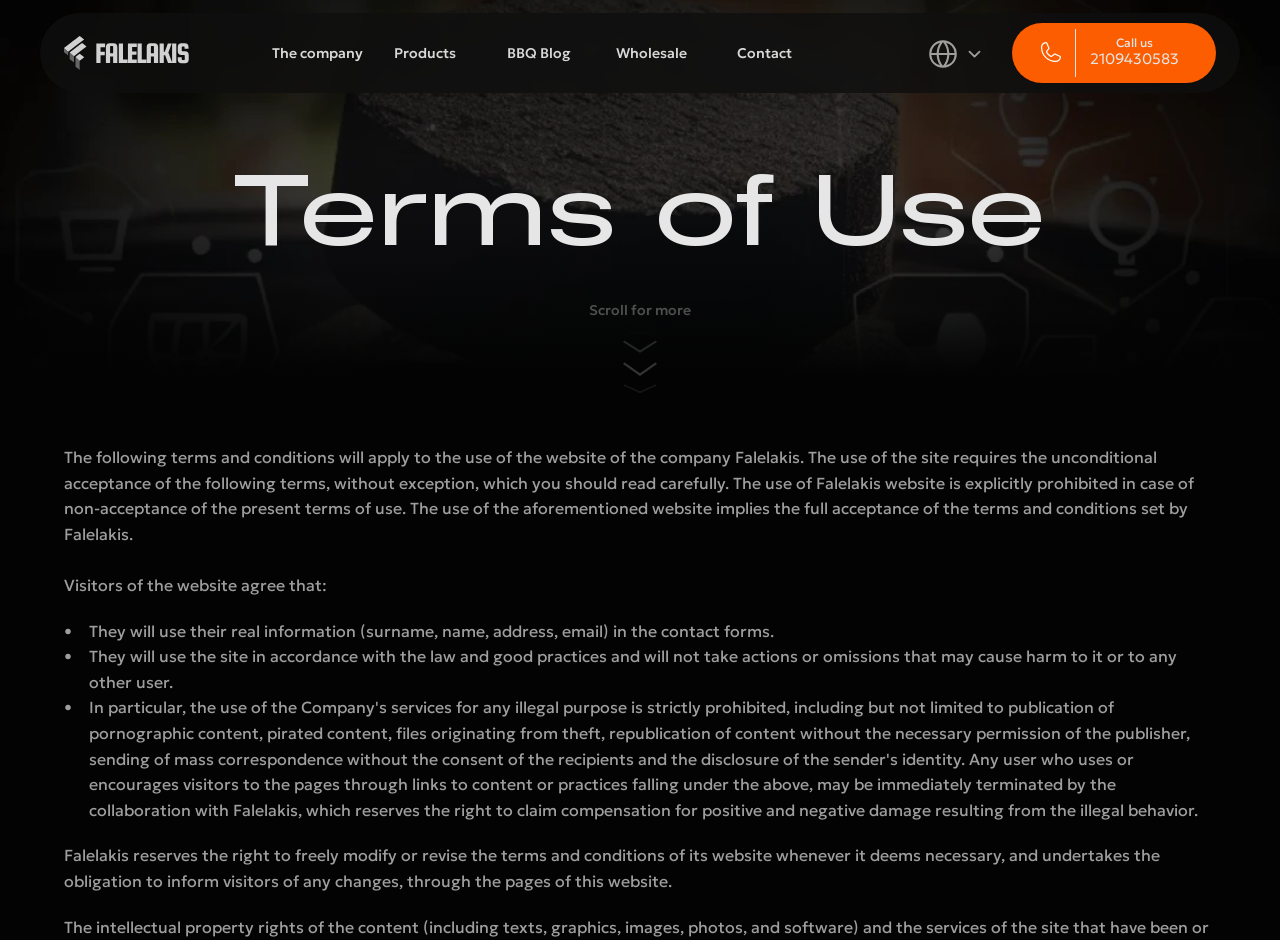How can users get in touch with Falelakis?
Please respond to the question with a detailed and informative answer.

The webpage provides a phone number, 2109430583, which users can call to get in touch with Falelakis. This information is presented as a link on the webpage, along with an image and a heading.